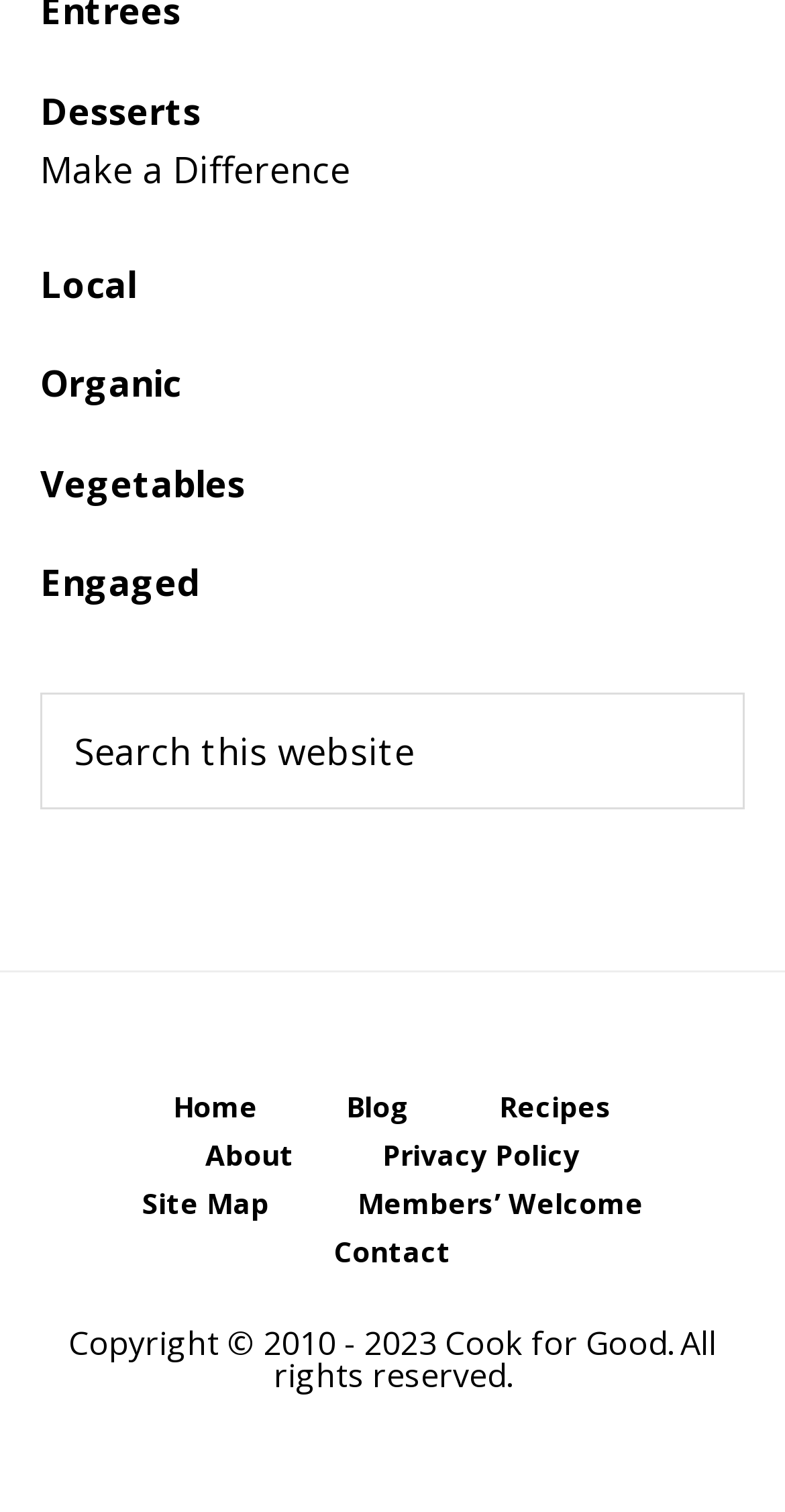Provide the bounding box coordinates for the UI element described in this sentence: "Home". The coordinates should be four float values between 0 and 1, i.e., [left, top, right, bottom].

[0.169, 0.723, 0.379, 0.755]